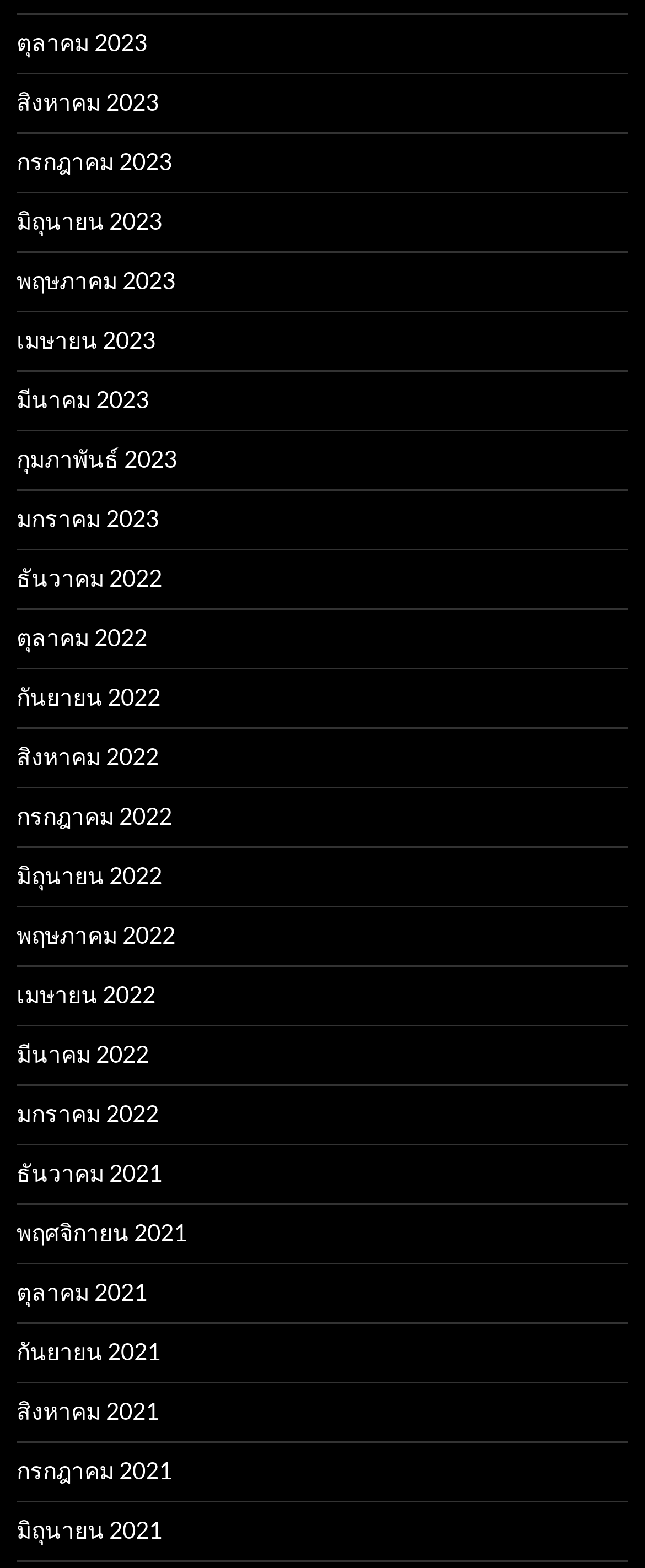Analyze the image and provide a detailed answer to the question: What is the earliest month listed on the webpage?

By examining the links on the webpage, I can see that the earliest month listed is October 2021, which is the first link on the webpage.